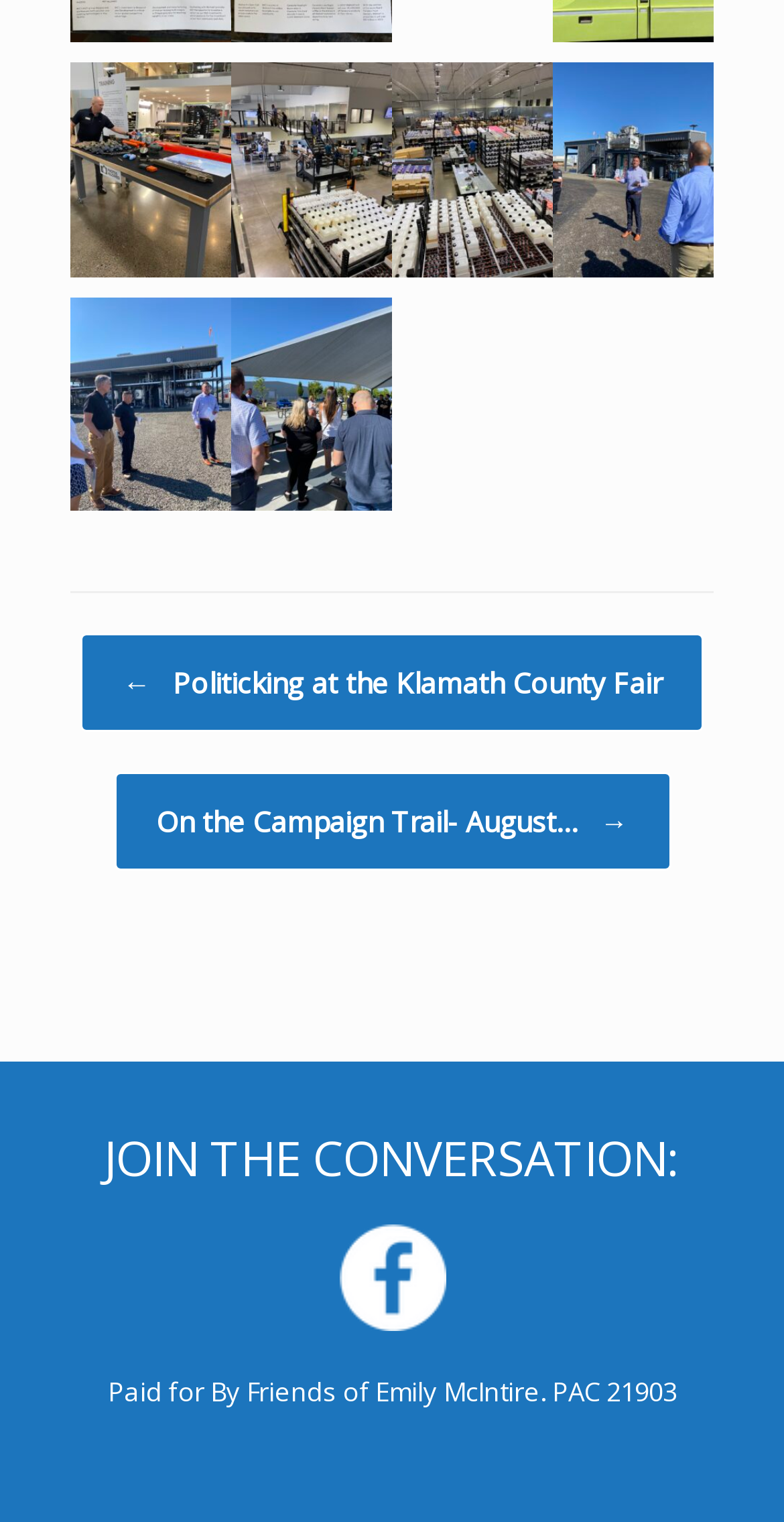Determine the bounding box for the described UI element: "parent_node: JOIN THE CONVERSATION:".

[0.432, 0.857, 0.568, 0.88]